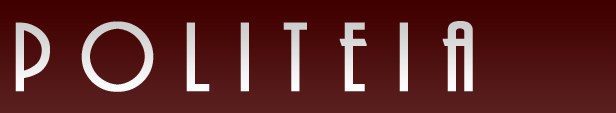What type of font is used for the title?
Provide an in-depth answer to the question, covering all aspects.

The title 'POLITEIA' is displayed in a sleek and modern font, which suggests a contemporary and academic tone, fitting for a journal that analyzes contemporary political and societal issues.